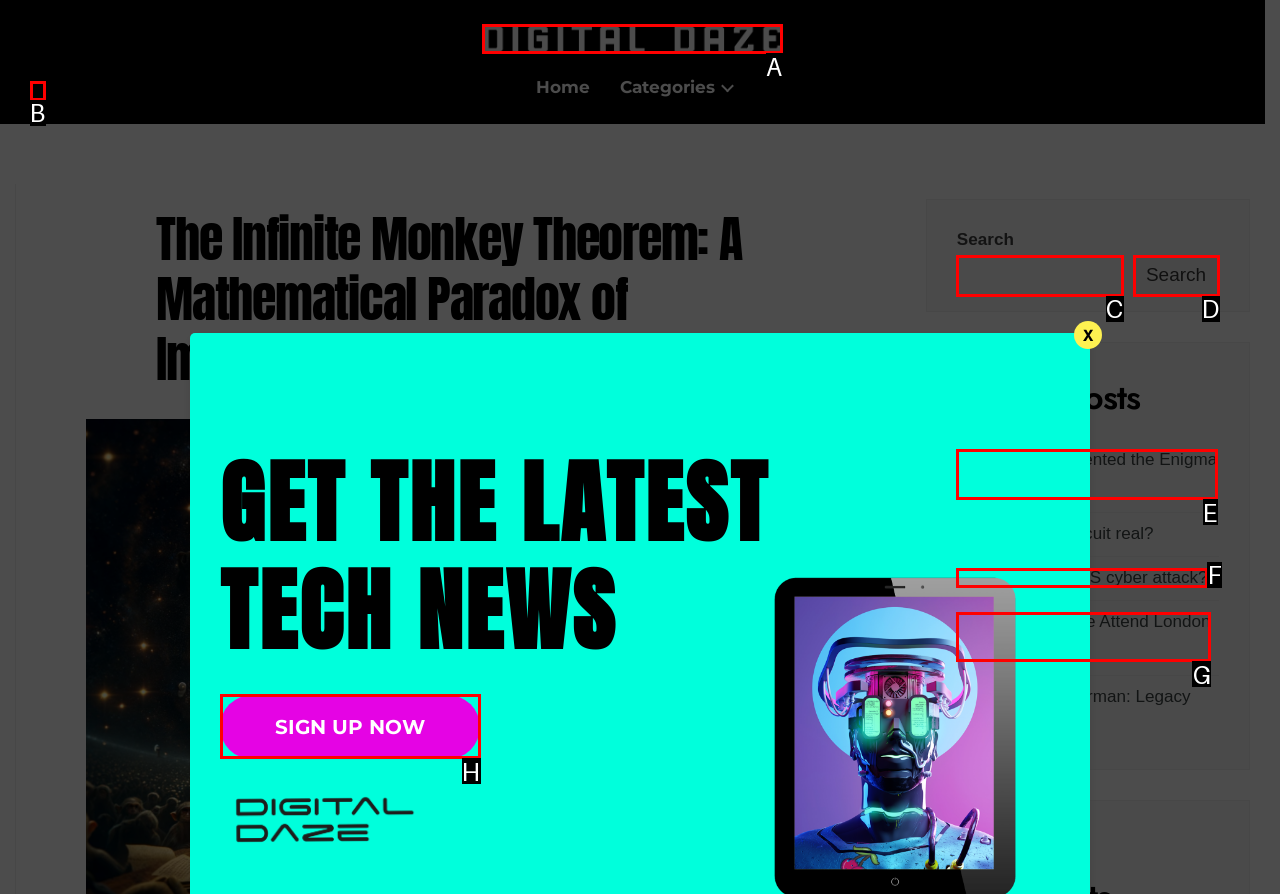Based on the choices marked in the screenshot, which letter represents the correct UI element to perform the task: Go to the Digital Daze homepage?

A